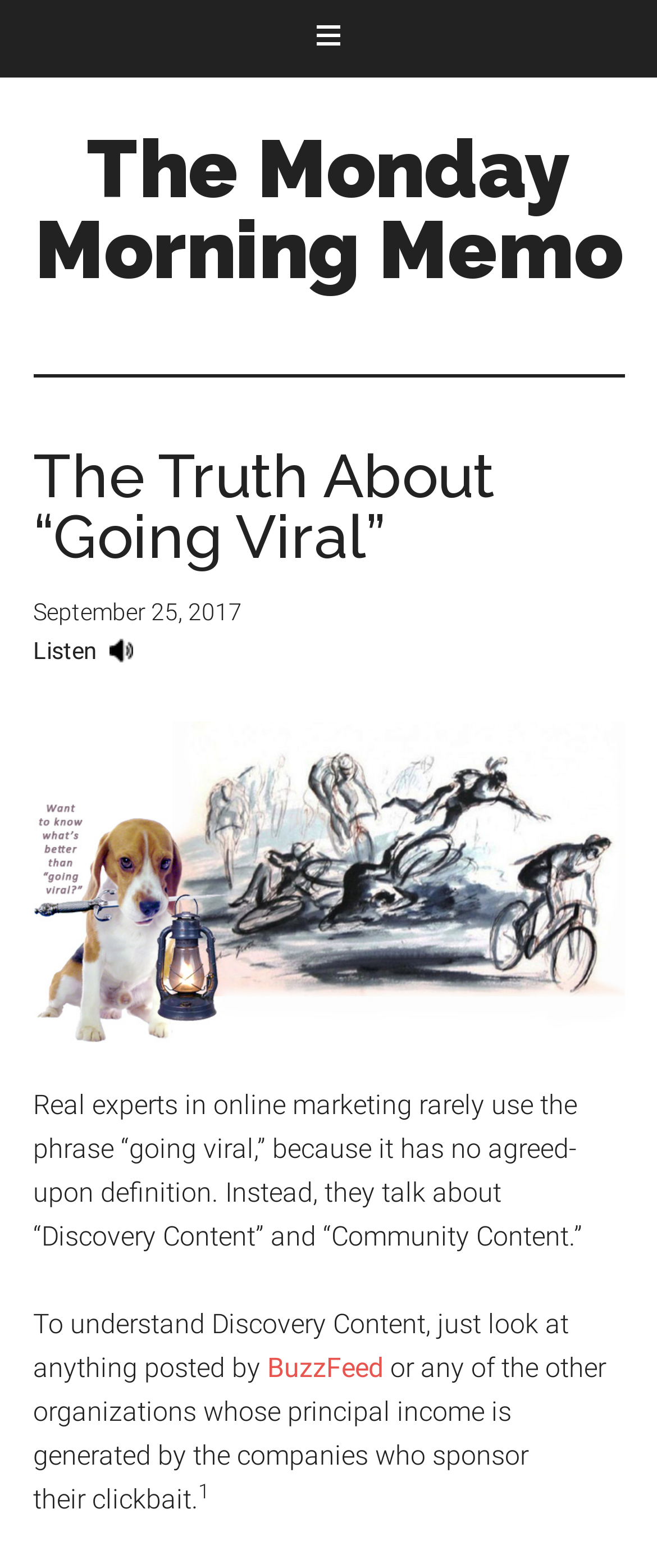What is the date of the article?
Answer the question with just one word or phrase using the image.

September 25, 2017